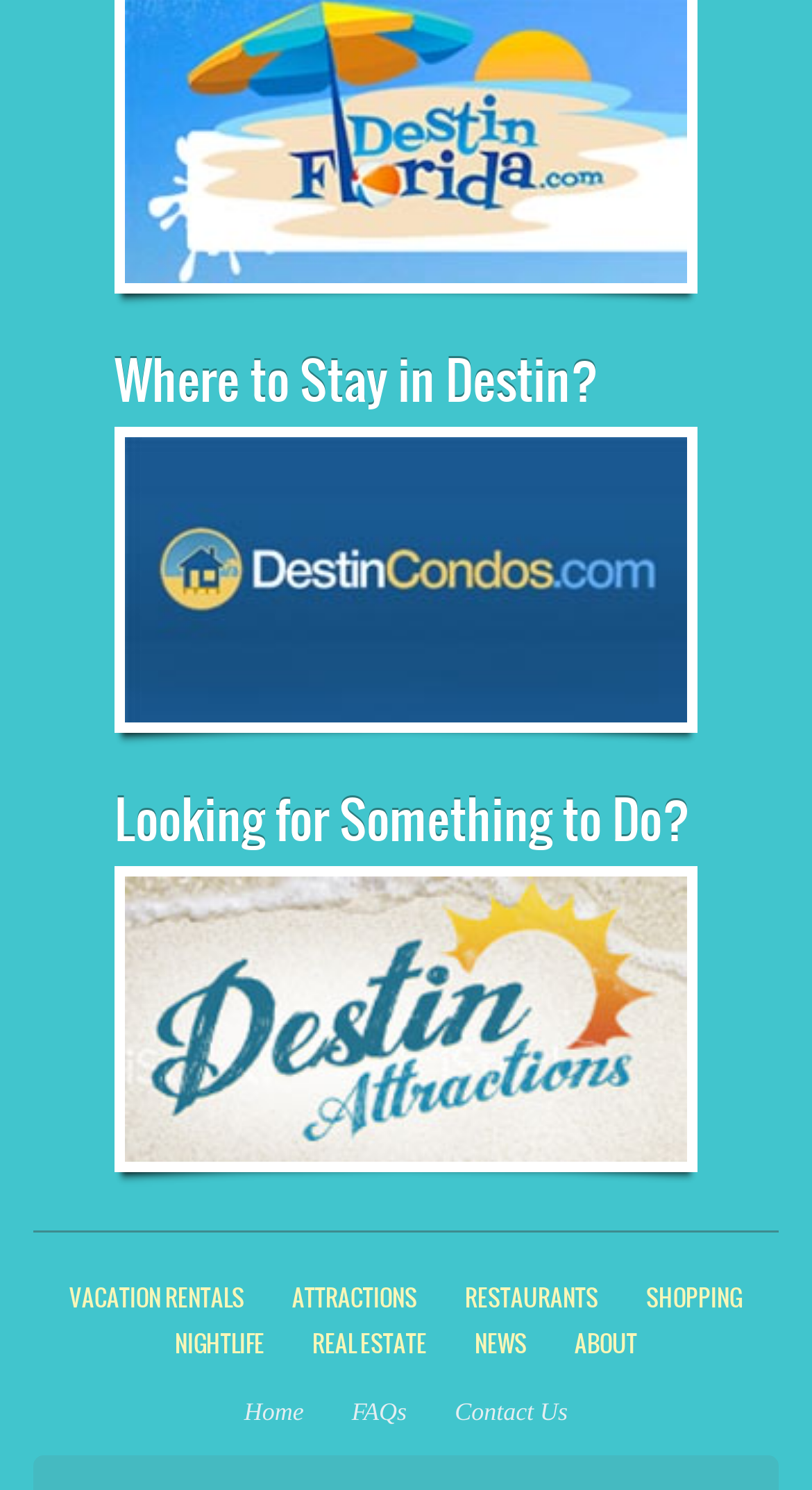Provide a thorough and detailed response to the question by examining the image: 
What is the position of the 'About' link?

Based on the bounding box coordinates, the 'About' link has a y1 value of 0.887, which indicates that it is located at the bottom of the webpage, and an x1 value of 0.708, which suggests that it is positioned towards the right side of the webpage.